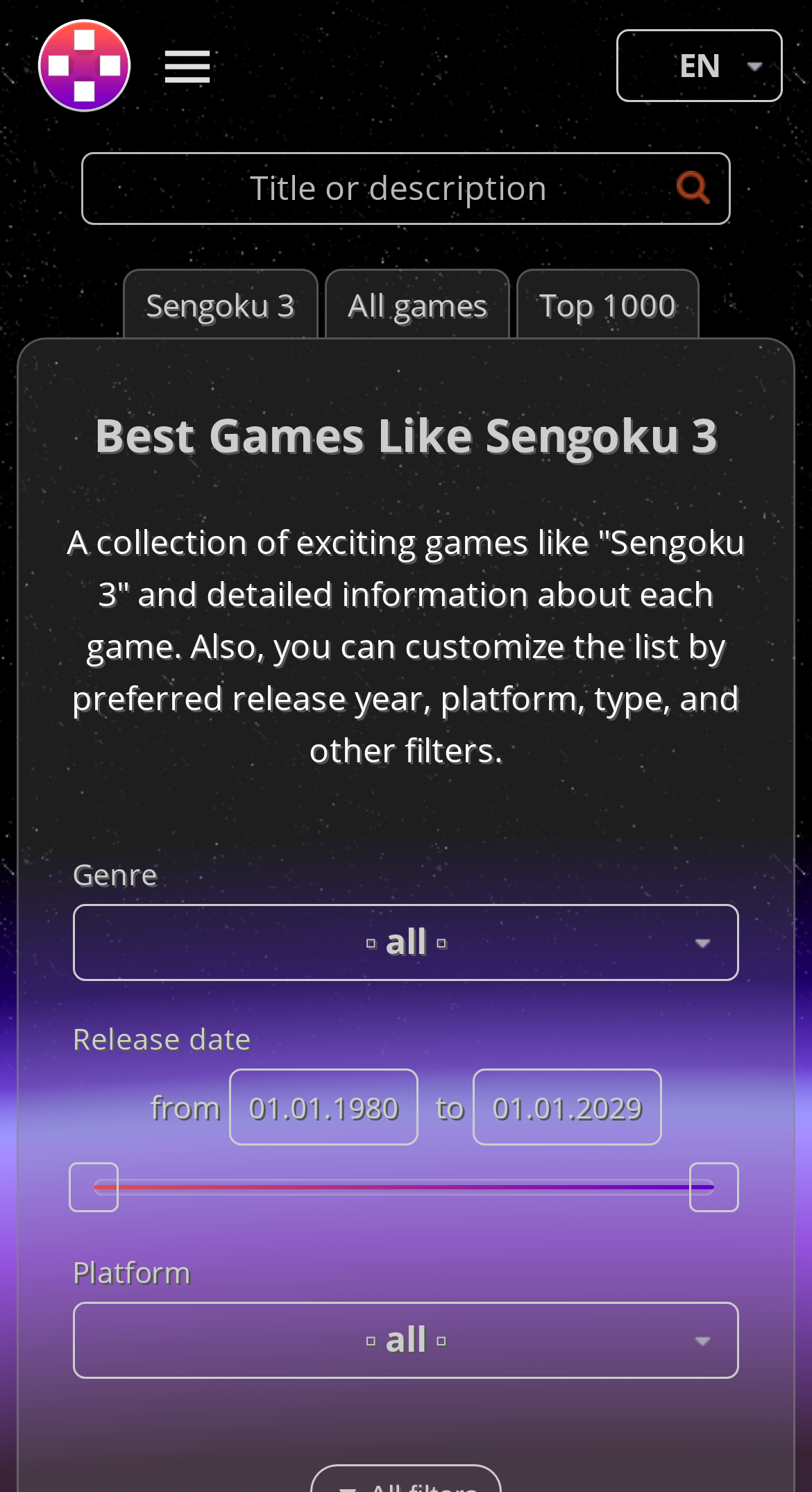Using details from the image, please answer the following question comprehensively:
What is the purpose of the textbox?

The textbox is labeled 'Title or description' and is located next to a 'Find' button, suggesting that it is used to search for games by title or description.